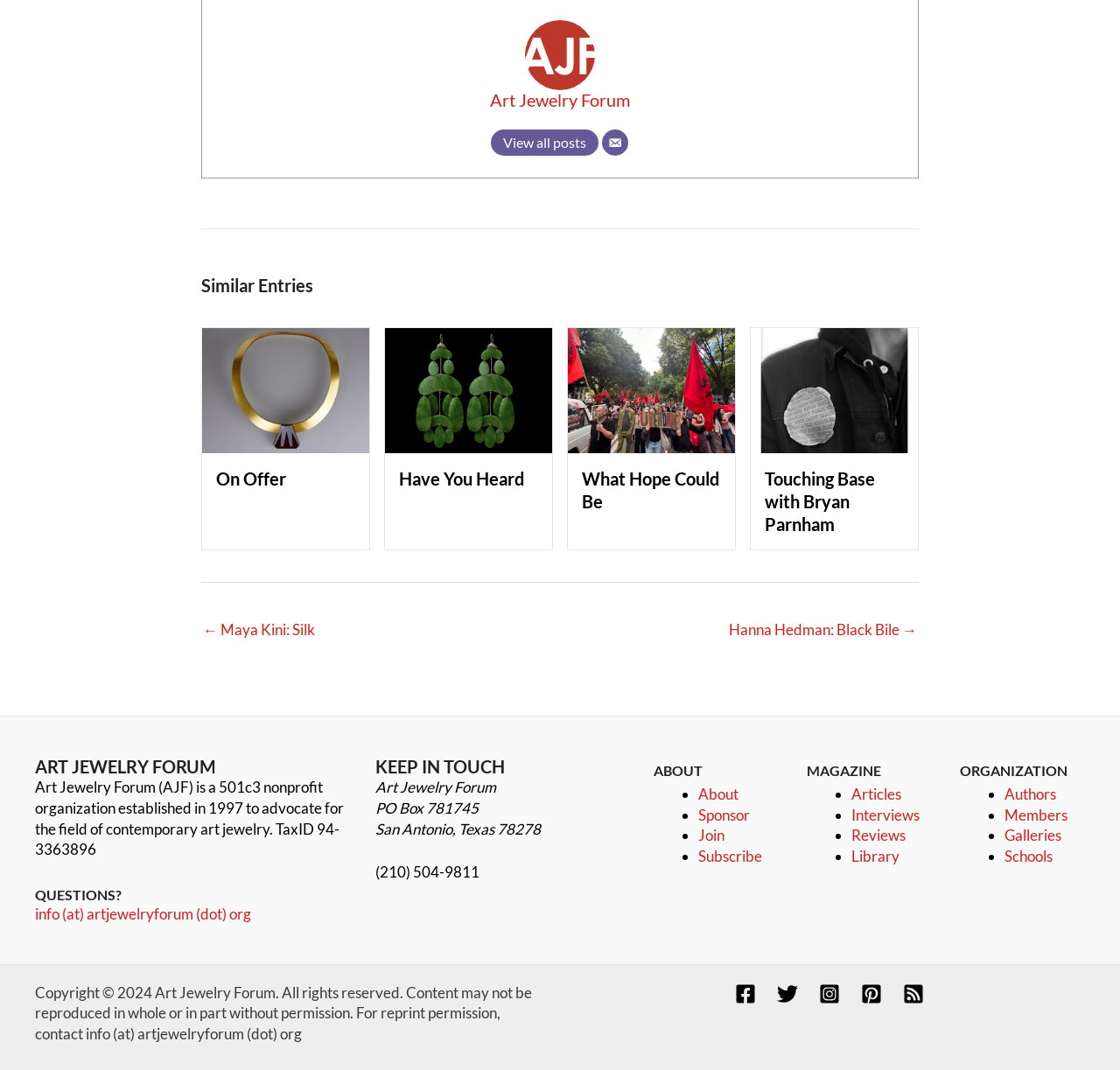Find the bounding box coordinates for the element that must be clicked to complete the instruction: "View all posts". The coordinates should be four float numbers between 0 and 1, indicated as [left, top, right, bottom].

[0.438, 0.121, 0.534, 0.145]